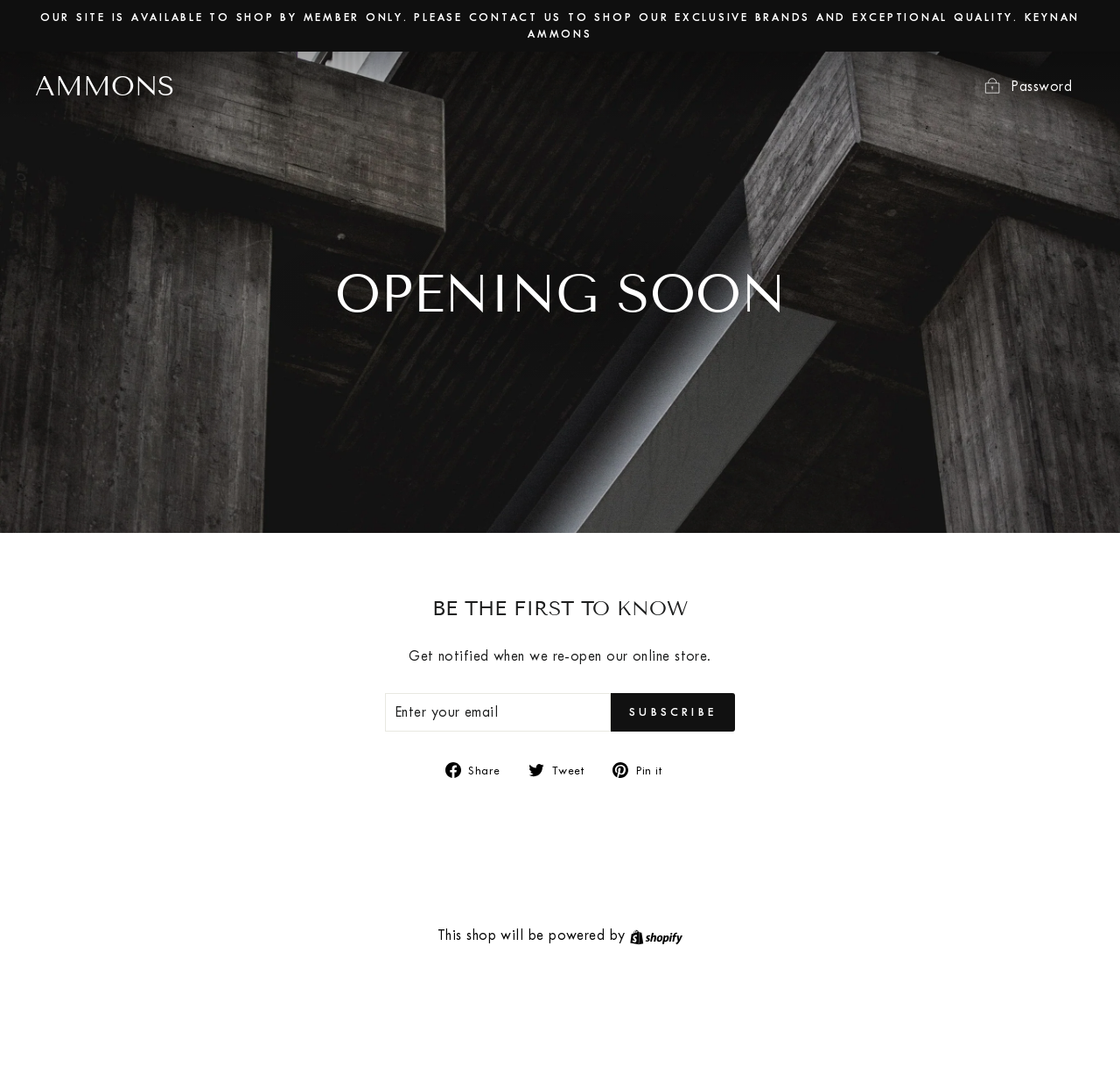What is the purpose of the textbox?
Answer the question using a single word or phrase, according to the image.

Enter email